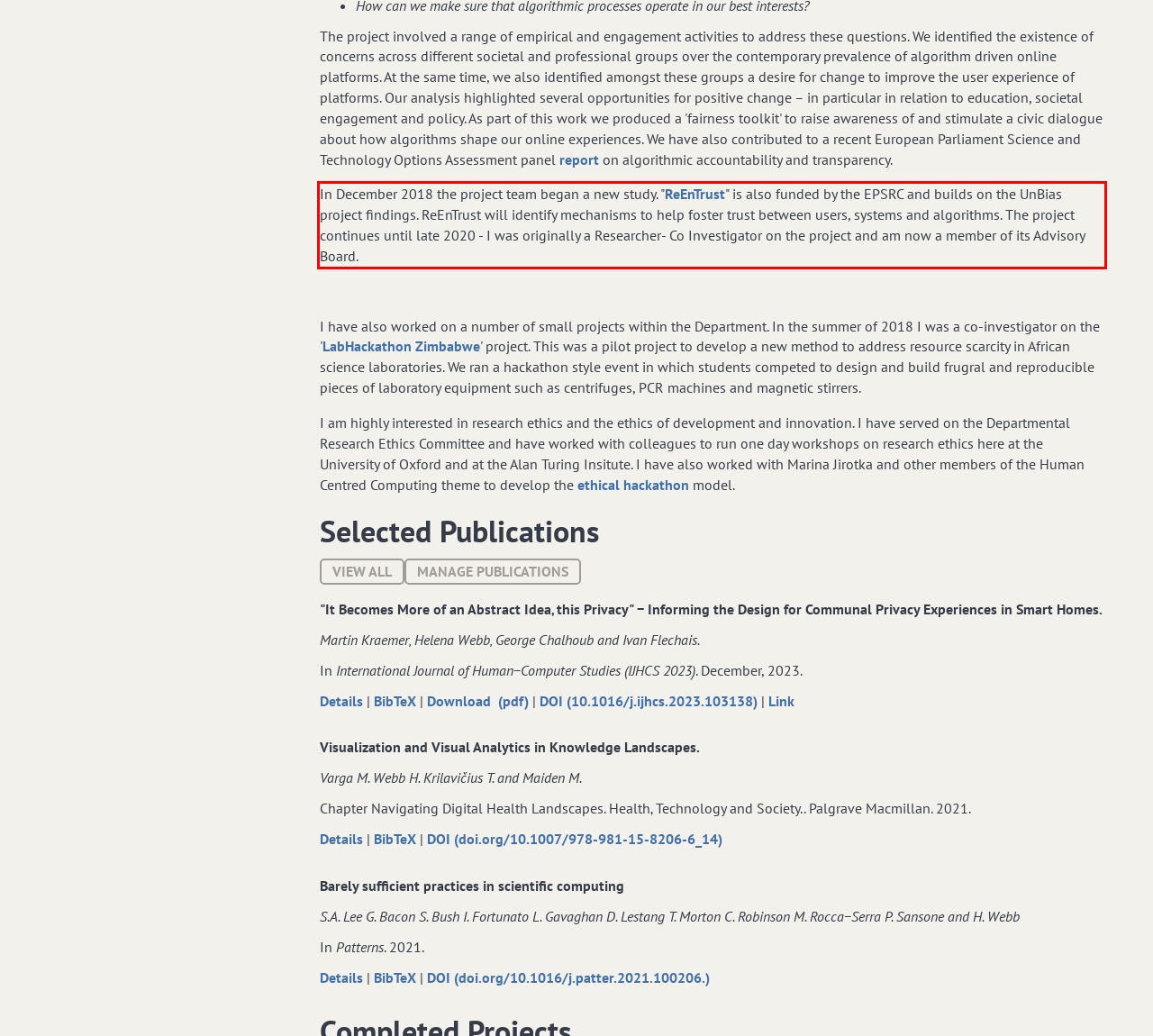Analyze the webpage screenshot and use OCR to recognize the text content in the red bounding box.

In December 2018 the project team began a new study. "ReEnTrust" is also funded by the EPSRC and builds on the UnBias project findings. ReEnTrust will identify mechanisms to help foster trust between users, systems and algorithms. The project continues until late 2020 - I was originally a Researcher- Co Investigator on the project and am now a member of its Advisory Board.